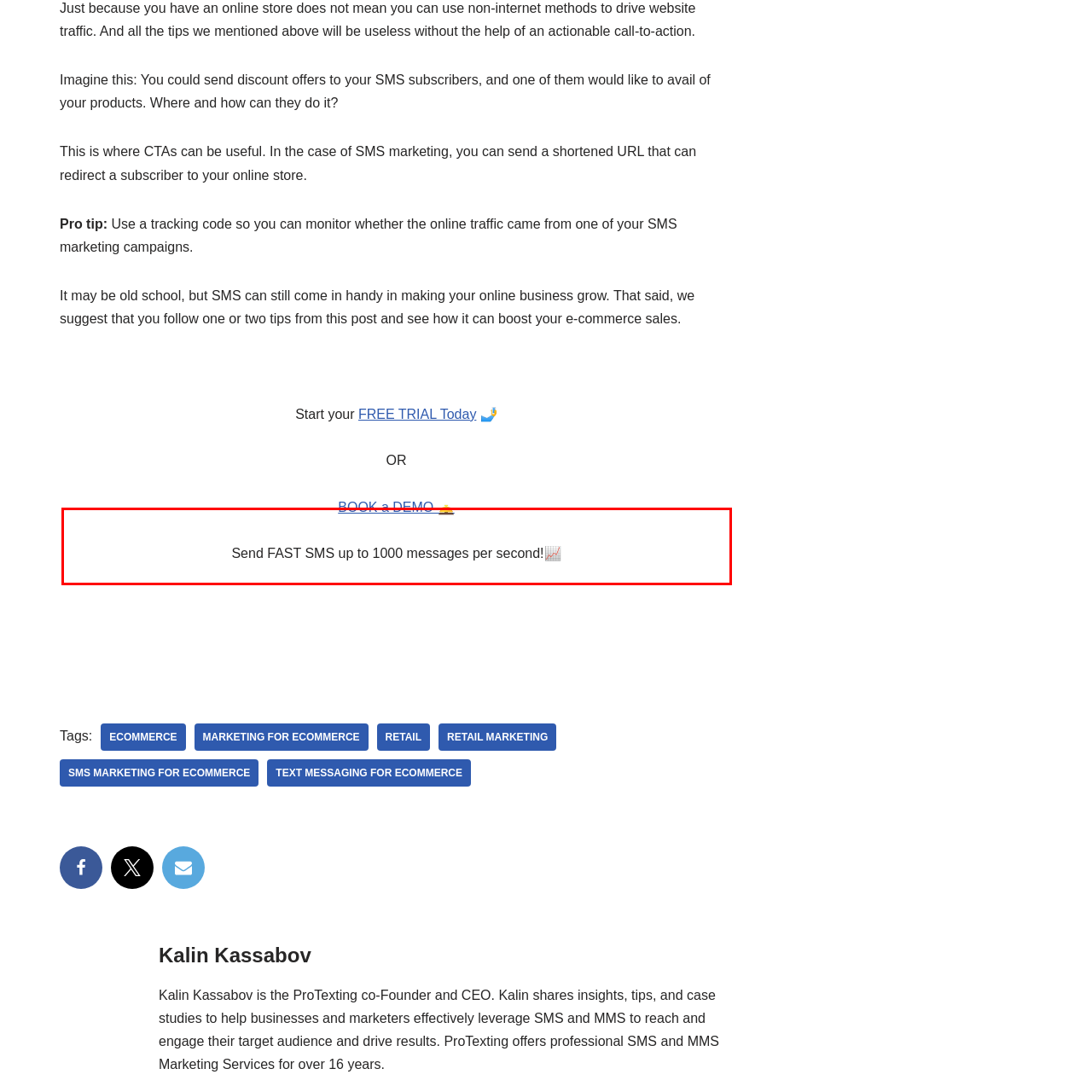What is the tone conveyed by the overall design?
Look closely at the part of the image outlined in red and give a one-word or short phrase answer.

Urgency and power